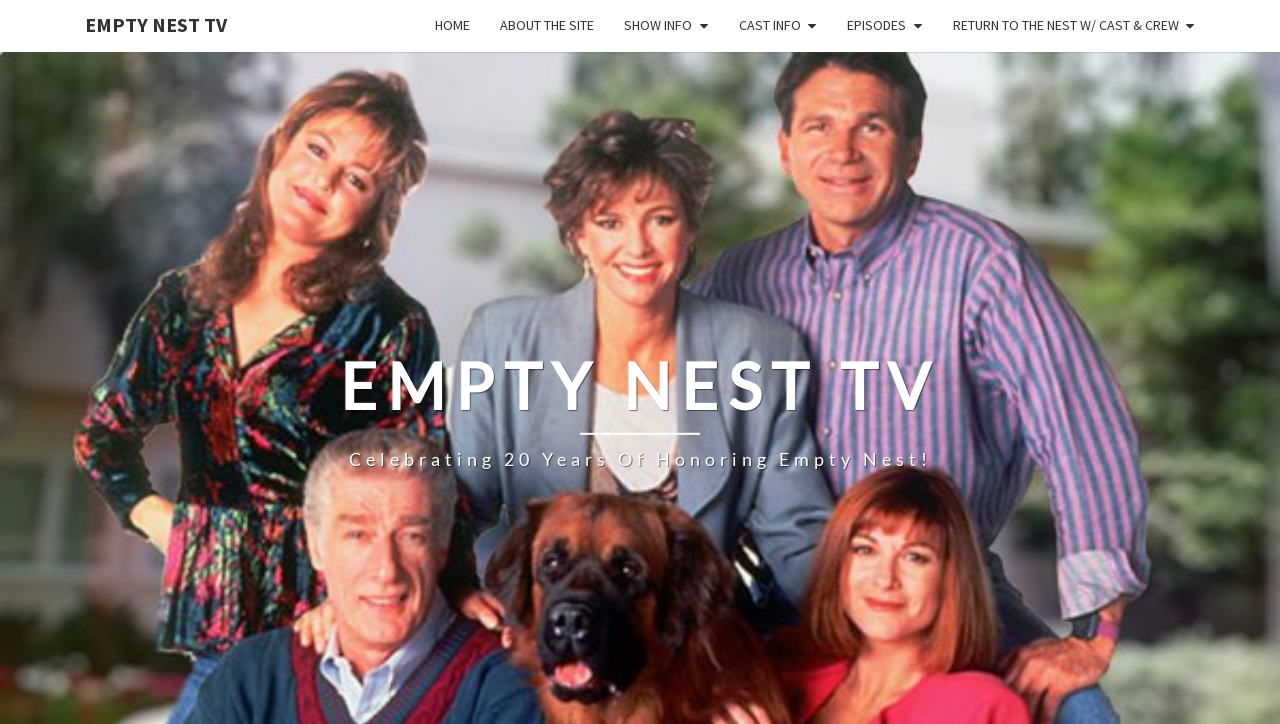Pinpoint the bounding box coordinates of the clickable area needed to execute the instruction: "read about EMPTY NEST TV". The coordinates should be specified as four float numbers between 0 and 1, i.e., [left, top, right, bottom].

[0.266, 0.48, 0.734, 0.655]